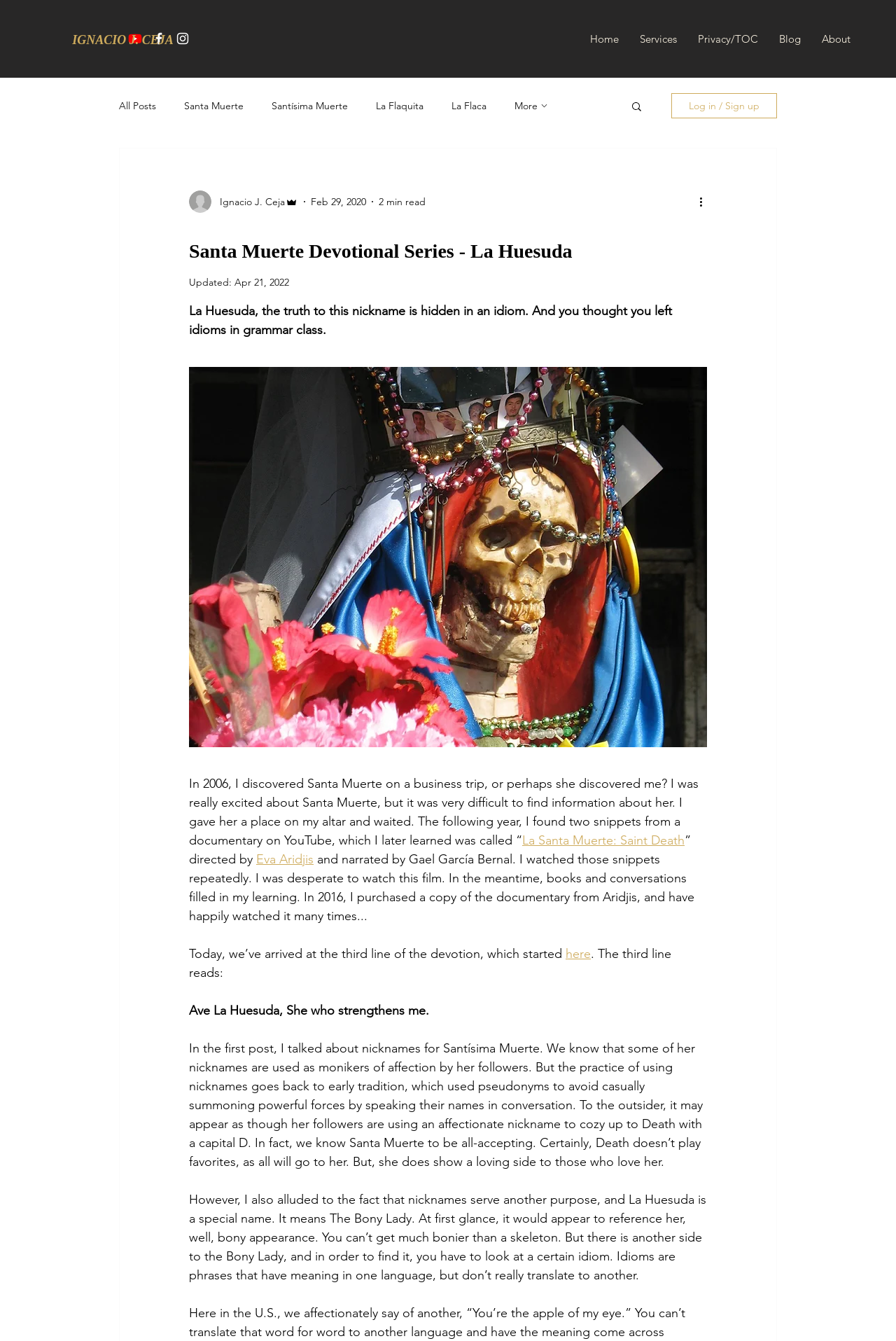Please mark the bounding box coordinates of the area that should be clicked to carry out the instruction: "Click the 'Home' link".

[0.647, 0.022, 0.702, 0.036]